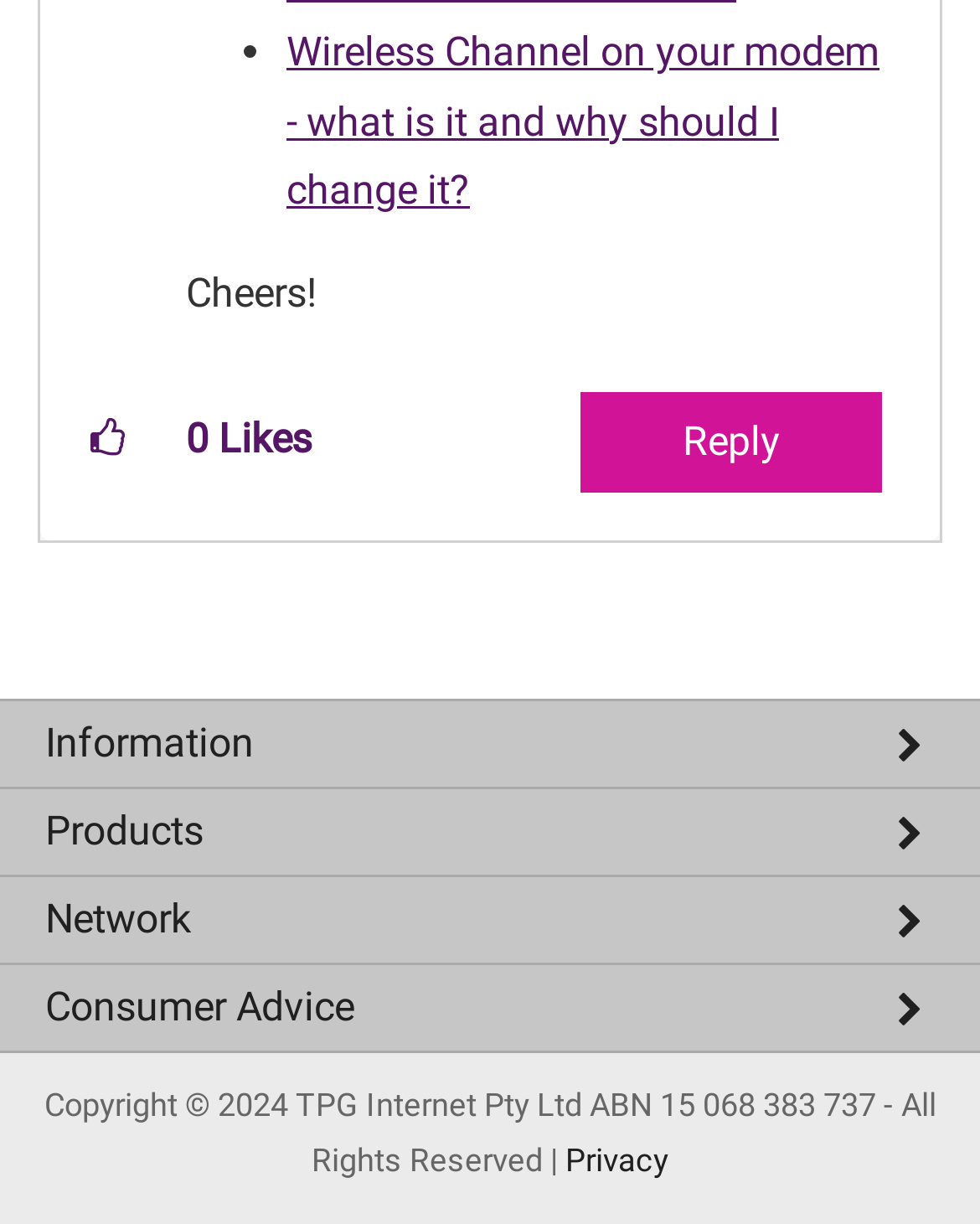Pinpoint the bounding box coordinates of the element you need to click to execute the following instruction: "Learn about Wireless Channel on your modem". The bounding box should be represented by four float numbers between 0 and 1, in the format [left, top, right, bottom].

[0.292, 0.024, 0.897, 0.175]